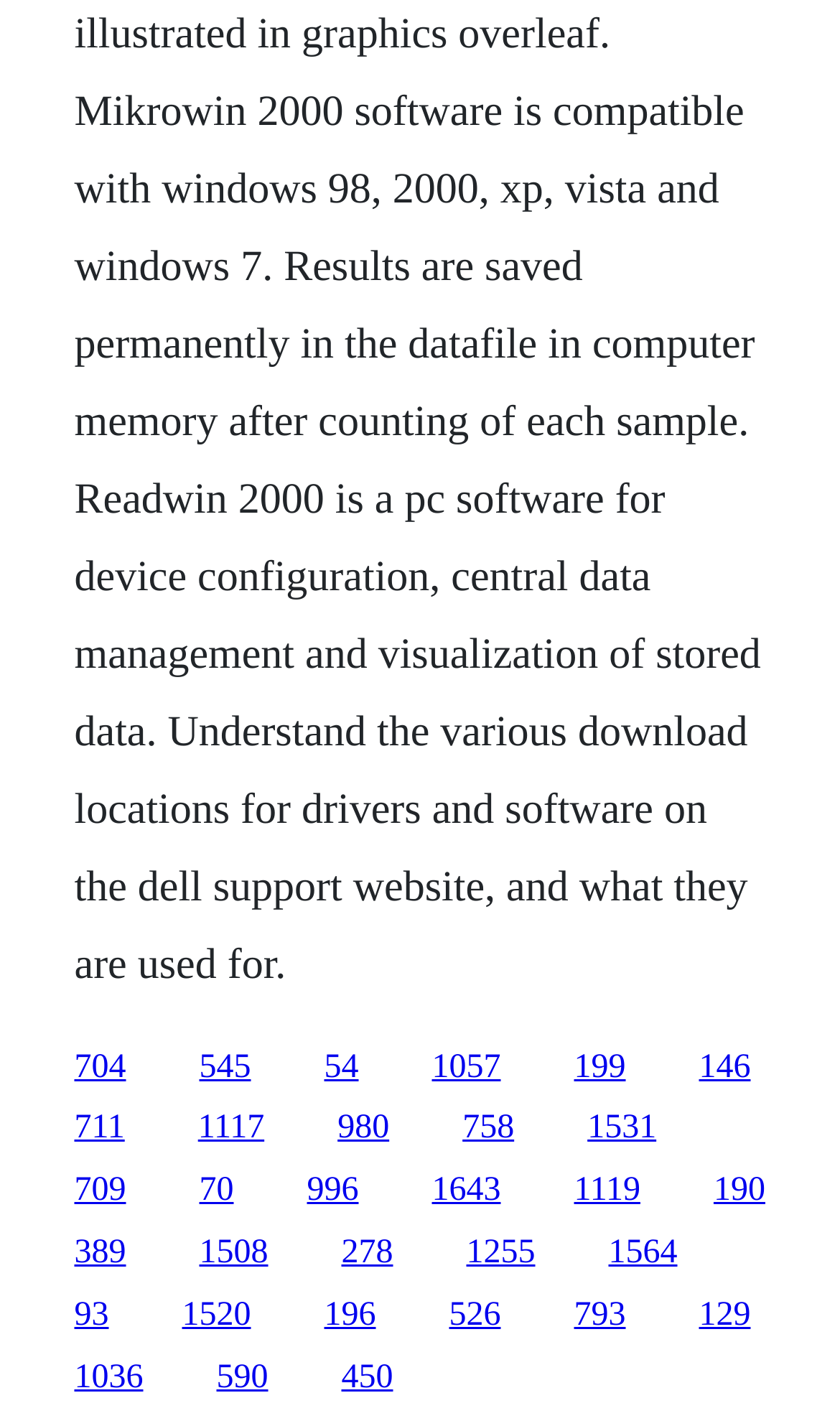Identify the bounding box coordinates of the element that should be clicked to fulfill this task: "visit the fifth link". The coordinates should be provided as four float numbers between 0 and 1, i.e., [left, top, right, bottom].

[0.683, 0.735, 0.745, 0.761]